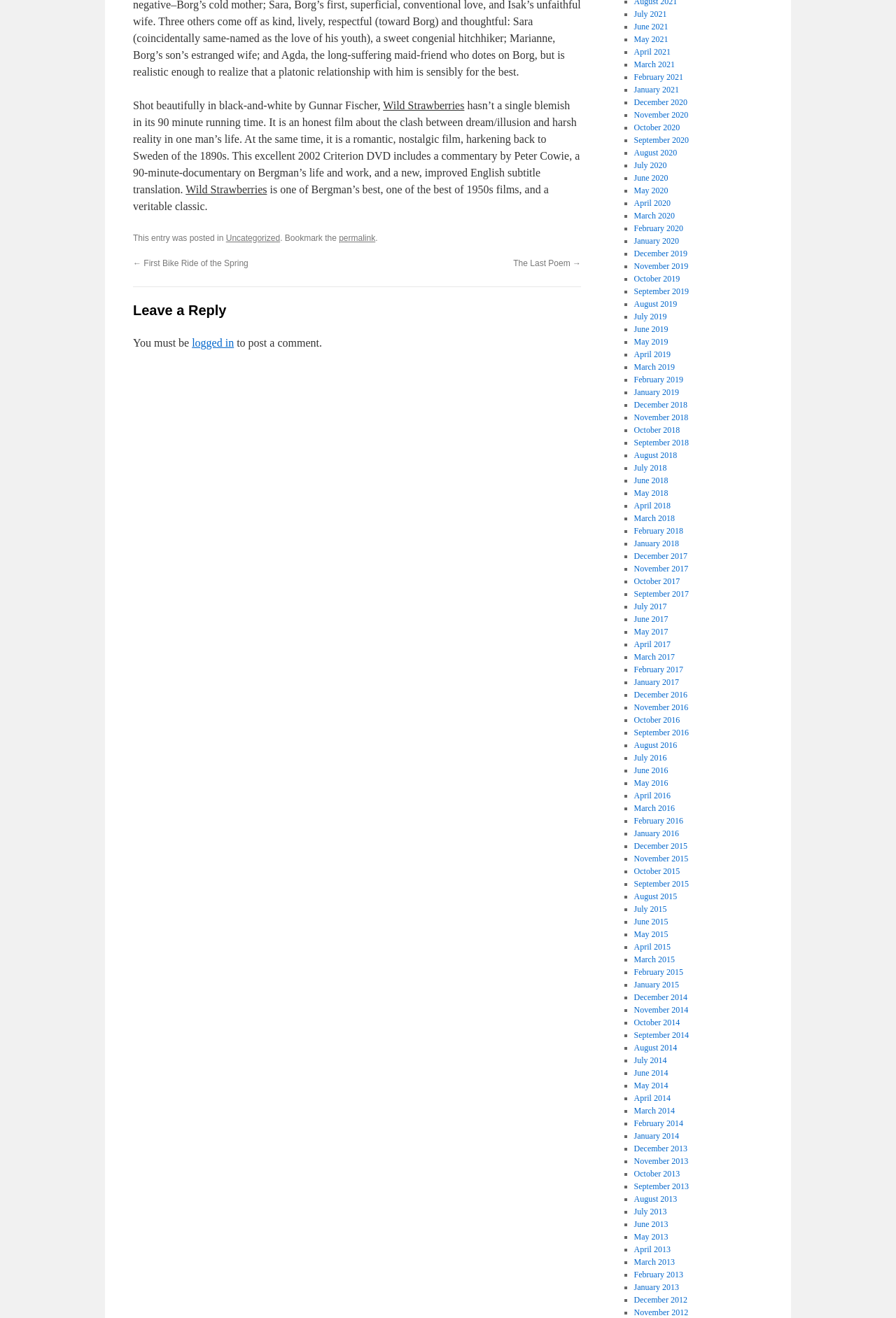Please identify the bounding box coordinates of the region to click in order to complete the given instruction: "Click the permalink". The coordinates should be four float numbers between 0 and 1, i.e., [left, top, right, bottom].

[0.378, 0.177, 0.419, 0.184]